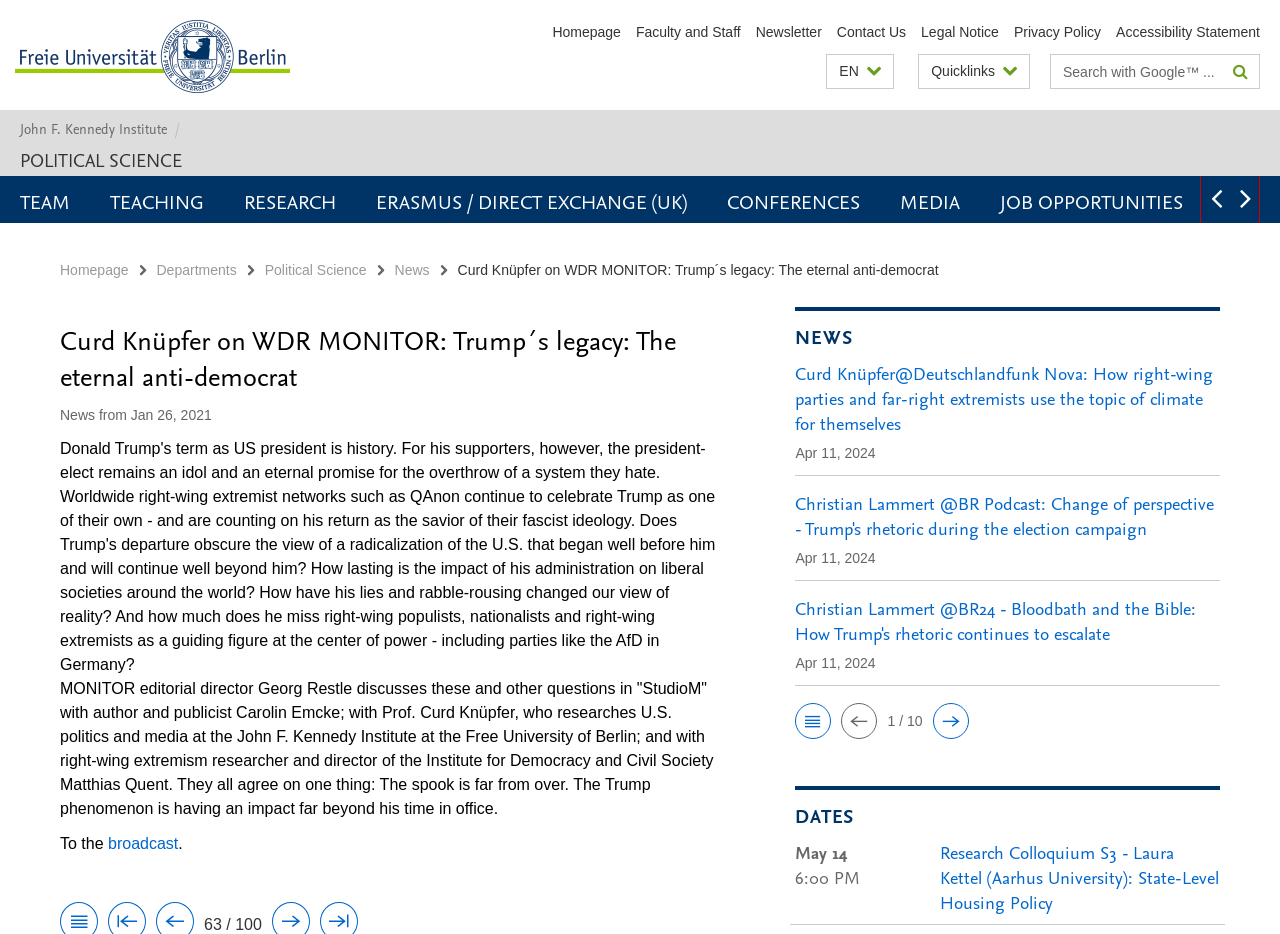Please identify the bounding box coordinates of the element's region that needs to be clicked to fulfill the following instruction: "Go to the John F. Kennedy Institute homepage". The bounding box coordinates should consist of four float numbers between 0 and 1, i.e., [left, top, right, bottom].

[0.016, 0.131, 0.146, 0.146]